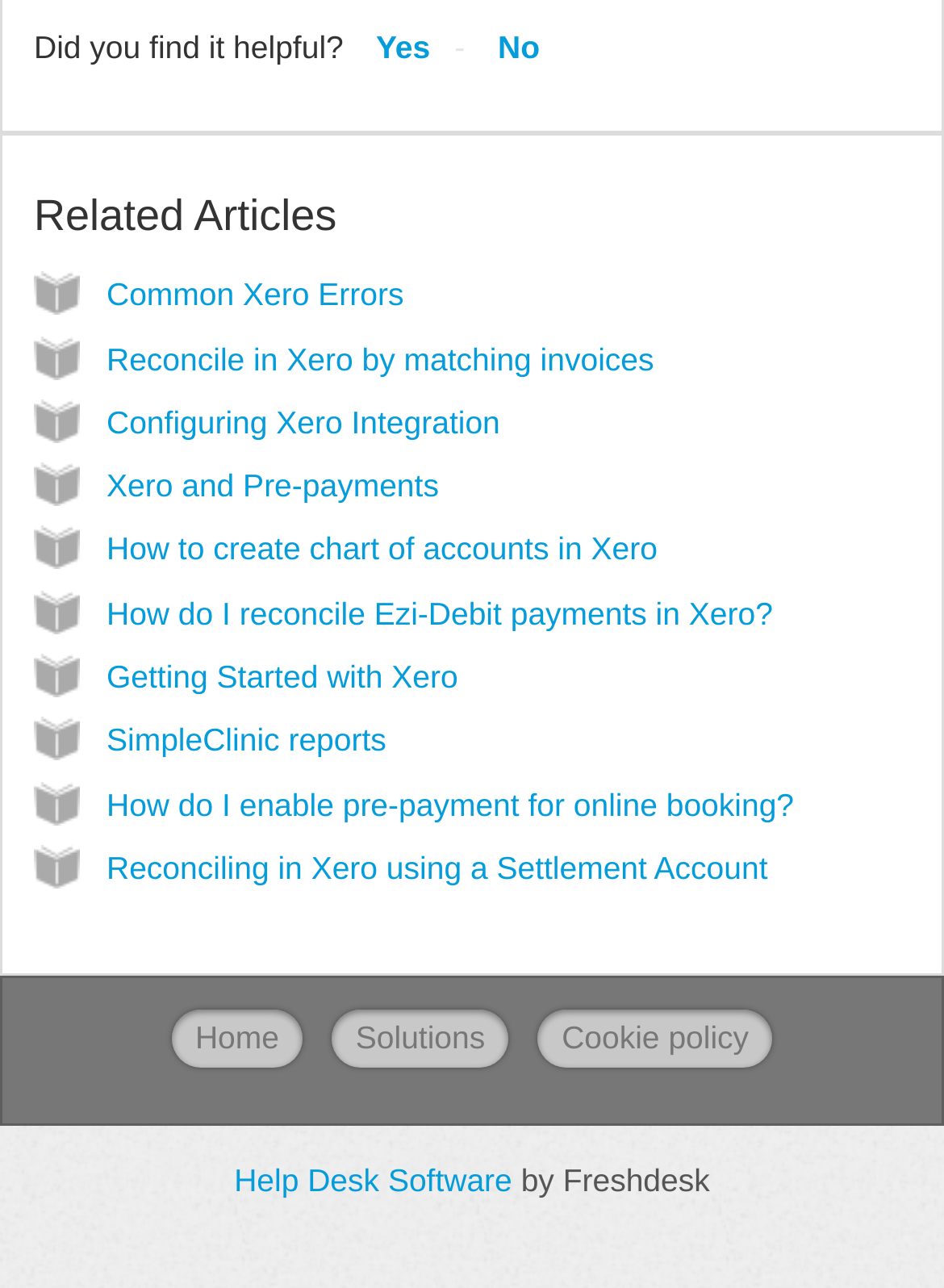Please mark the clickable region by giving the bounding box coordinates needed to complete this instruction: "Go to 'Home'".

[0.181, 0.784, 0.321, 0.83]